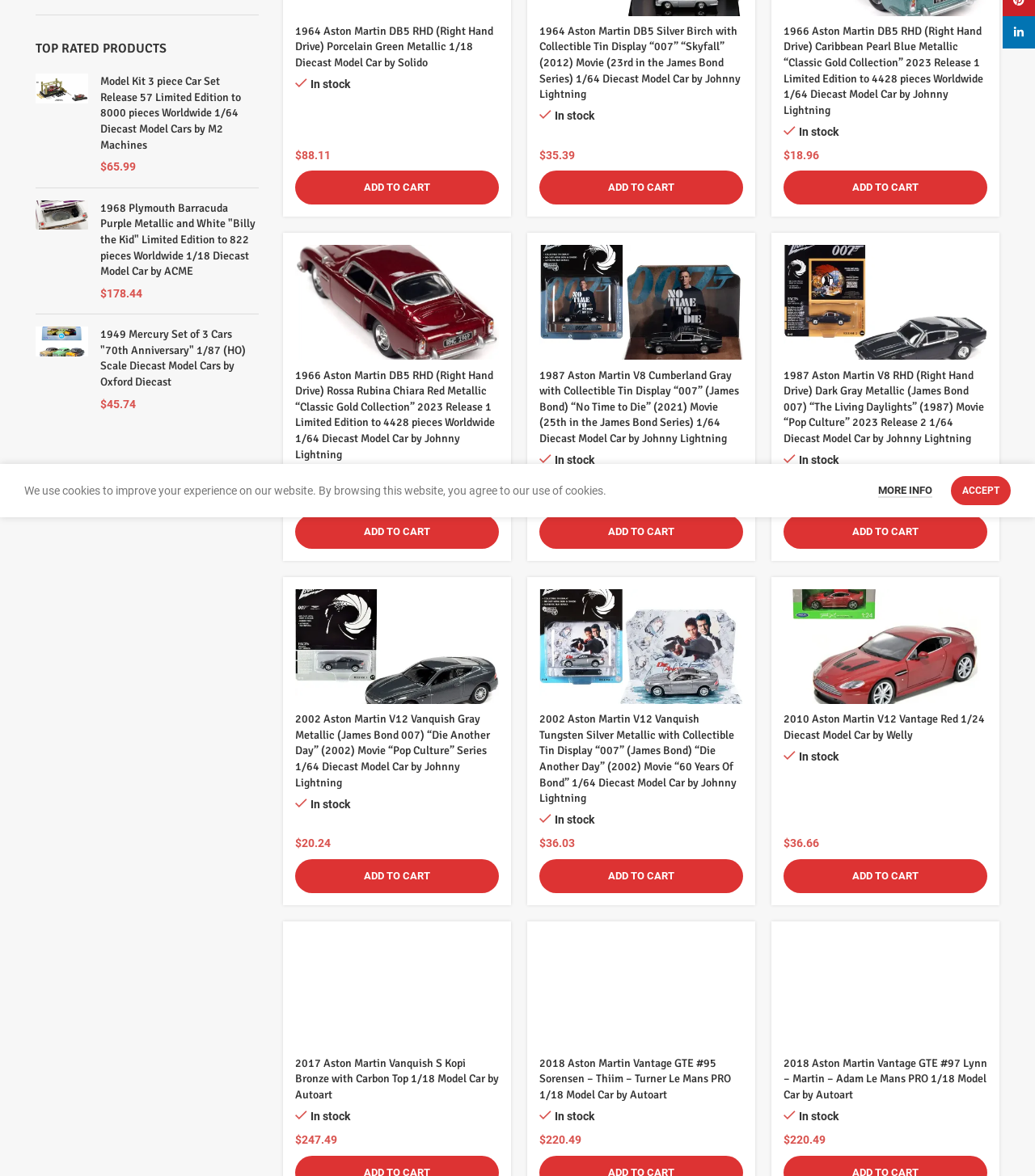From the element description More info, predict the bounding box coordinates of the UI element. The coordinates must be specified in the format (top-left x, top-left y, bottom-right x, bottom-right y) and should be within the 0 to 1 range.

[0.848, 0.411, 0.901, 0.423]